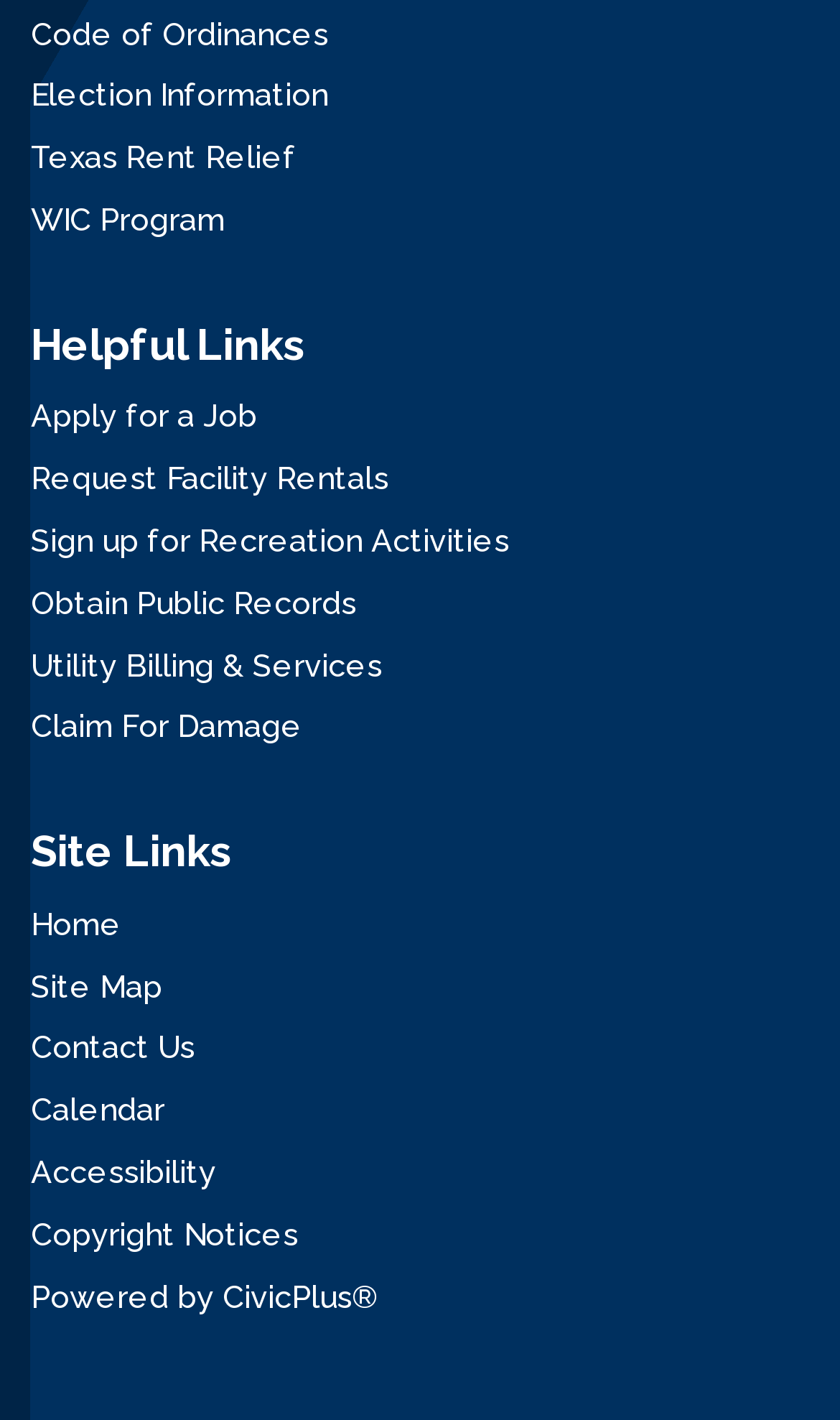Determine the bounding box coordinates of the clickable element necessary to fulfill the instruction: "Go to Home page". Provide the coordinates as four float numbers within the 0 to 1 range, i.e., [left, top, right, bottom].

[0.037, 0.637, 0.145, 0.663]